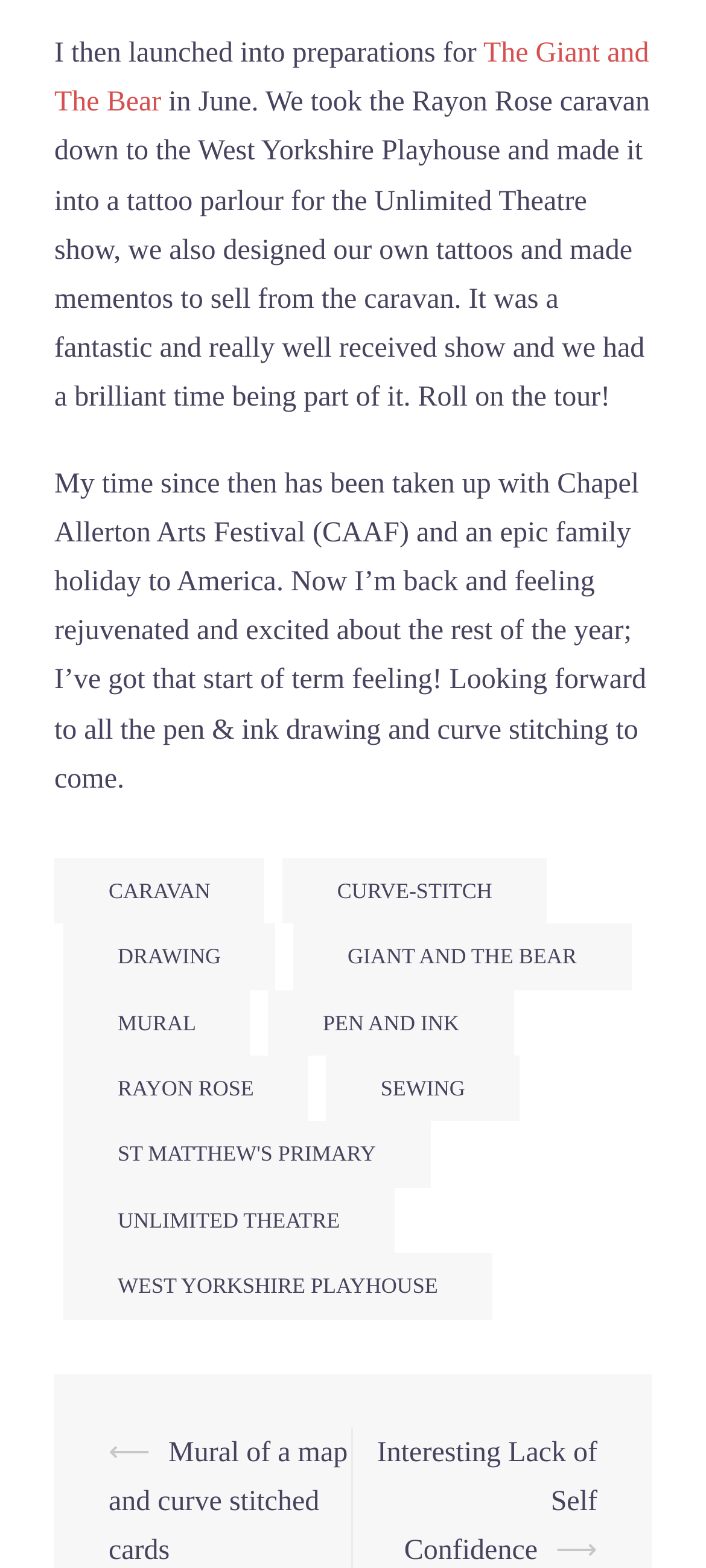Determine the bounding box coordinates of the UI element that matches the following description: "pen and ink". The coordinates should be four float numbers between 0 and 1 in the format [left, top, right, bottom].

[0.38, 0.631, 0.727, 0.673]